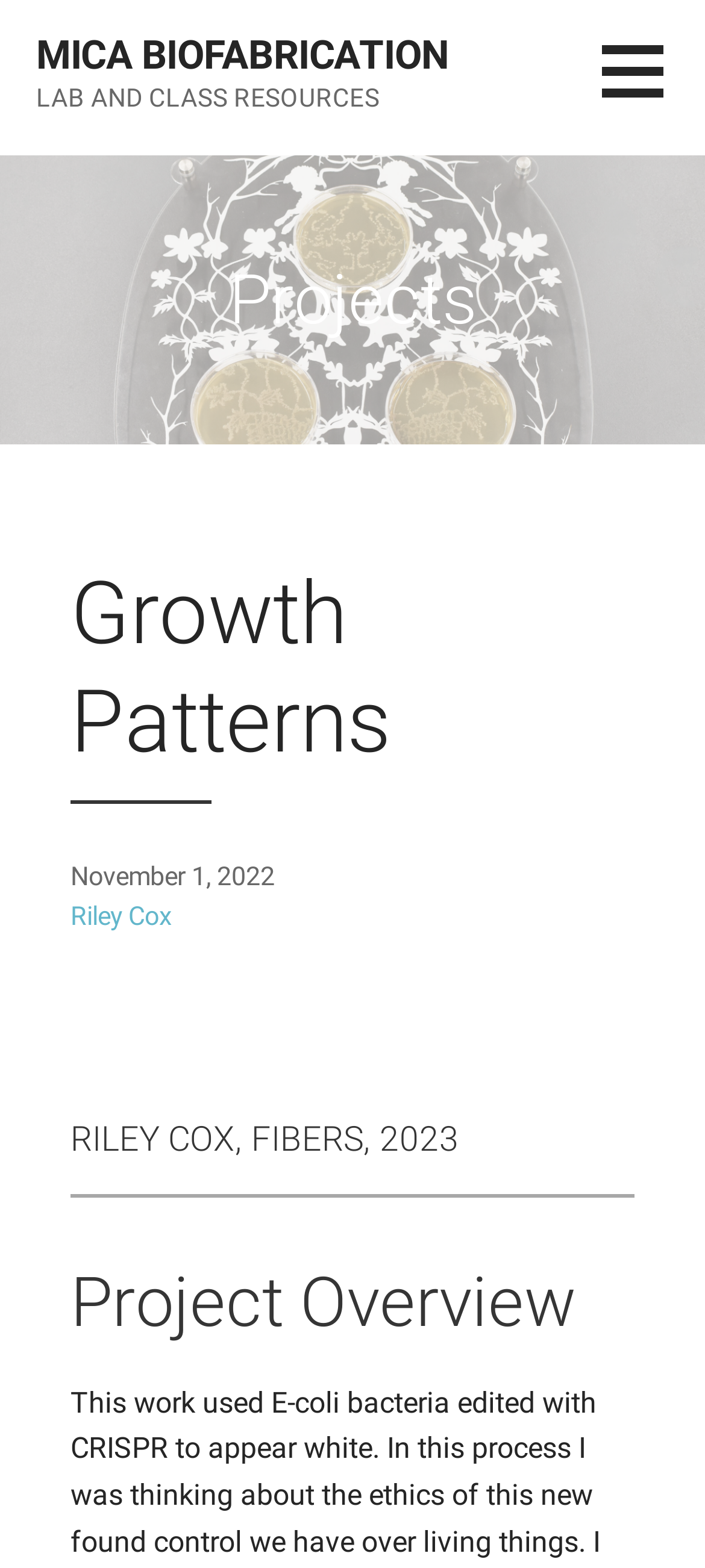Using the information shown in the image, answer the question with as much detail as possible: What is the date of the project?

The date of the project can be found in the static text under the 'Projects' section, which is 'November 1, 2022'.